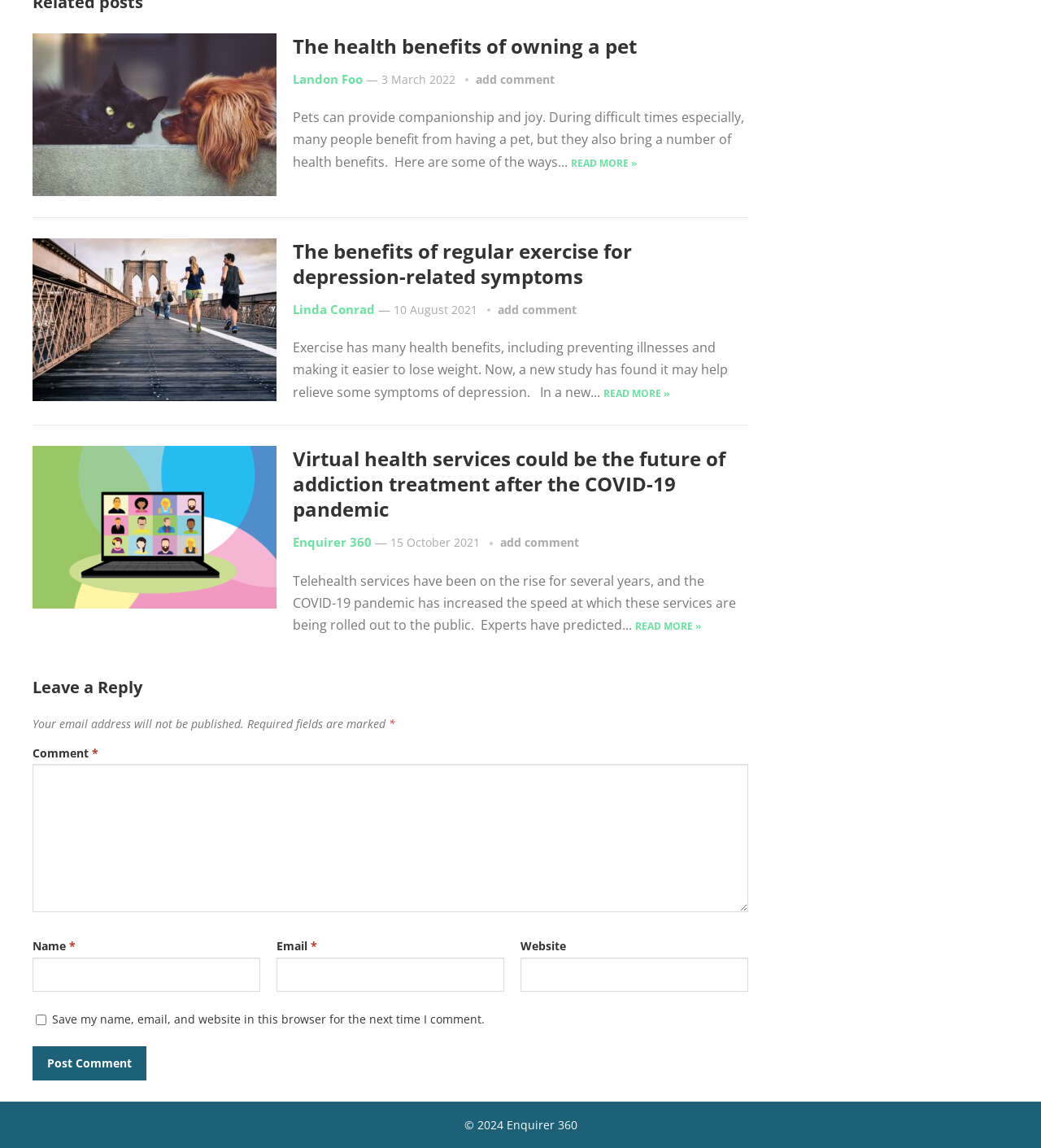Give the bounding box coordinates for the element described as: "parent_node: Email * aria-describedby="email-notes" name="email"".

[0.266, 0.834, 0.484, 0.864]